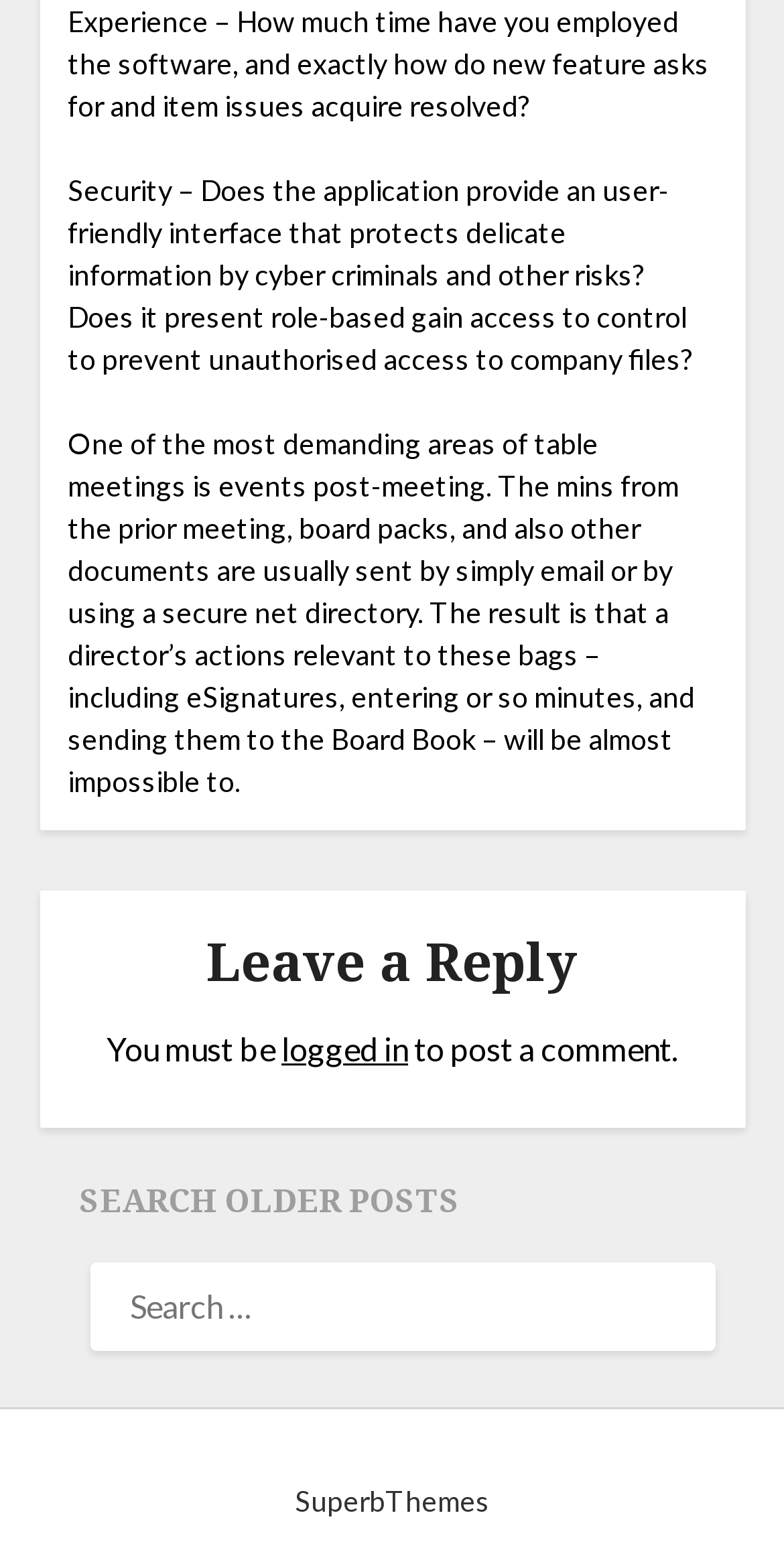Provide a brief response to the question below using a single word or phrase: 
What is the name of the theme provider?

SuperbThemes